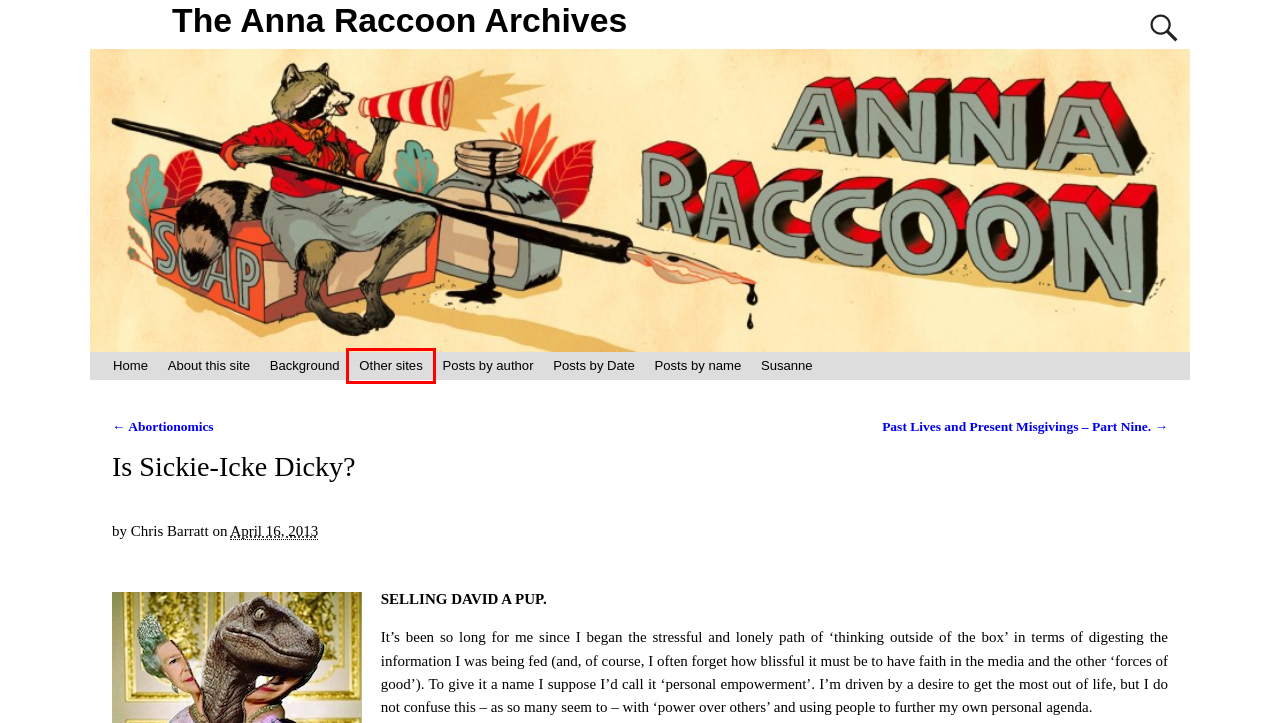You are given a screenshot of a webpage within which there is a red rectangle bounding box. Please choose the best webpage description that matches the new webpage after clicking the selected element in the bounding box. Here are the options:
A. Posts by name – The Anna Raccoon Archives
B. Other sites – The Anna Raccoon Archives
C. About this site – The Anna Raccoon Archives
D. Background – The Anna Raccoon Archives
E. Abortionomics – The Anna Raccoon Archives
F. The Anna Raccoon Archives – Anna Raccoon Archives
G. Susanne – The Anna Raccoon Archives
H. Posts by author – The Anna Raccoon Archives

B